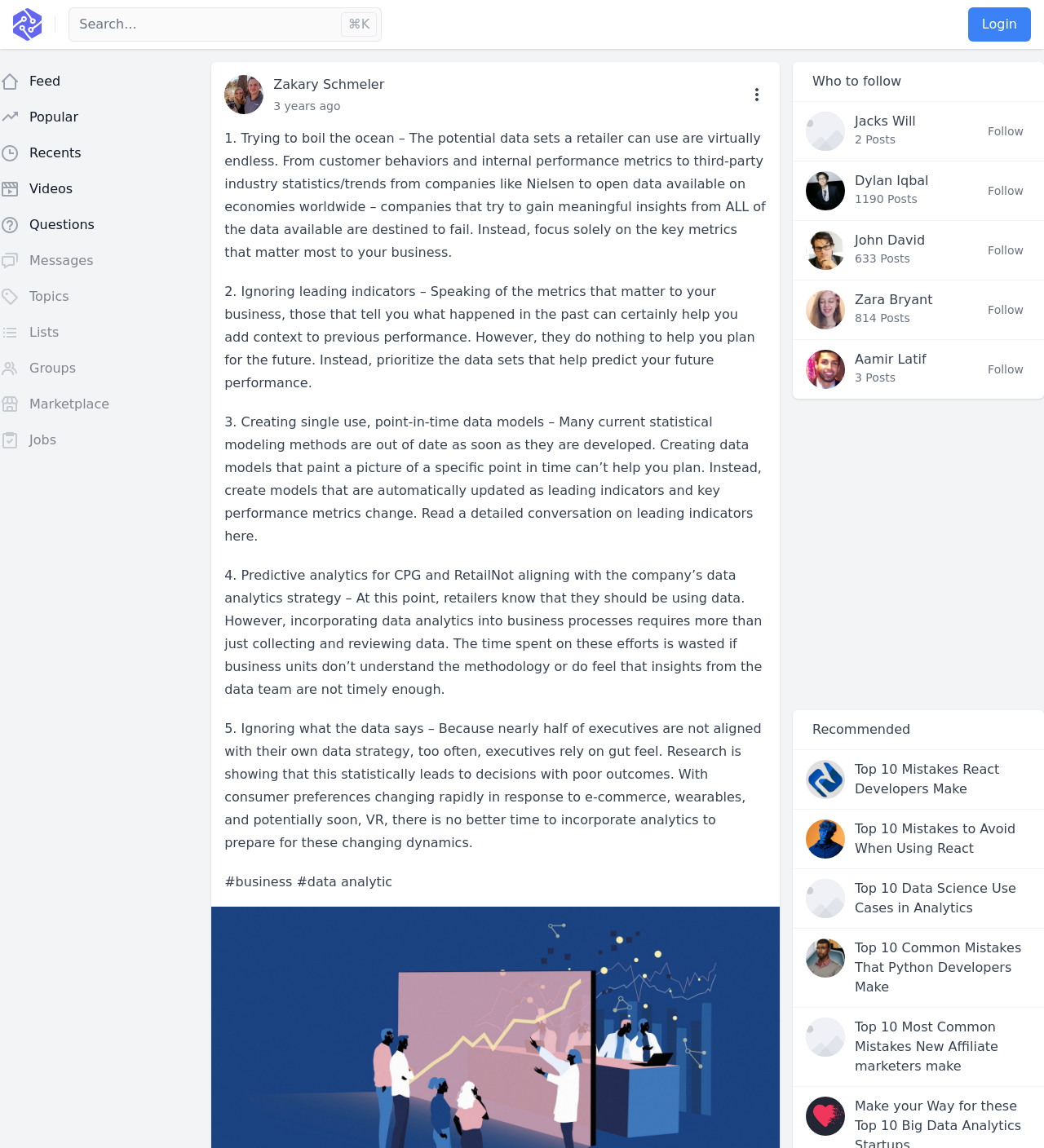Pinpoint the bounding box coordinates of the clickable area needed to execute the instruction: "Search for something". The coordinates should be specified as four float numbers between 0 and 1, i.e., [left, top, right, bottom].

[0.066, 0.006, 0.366, 0.036]